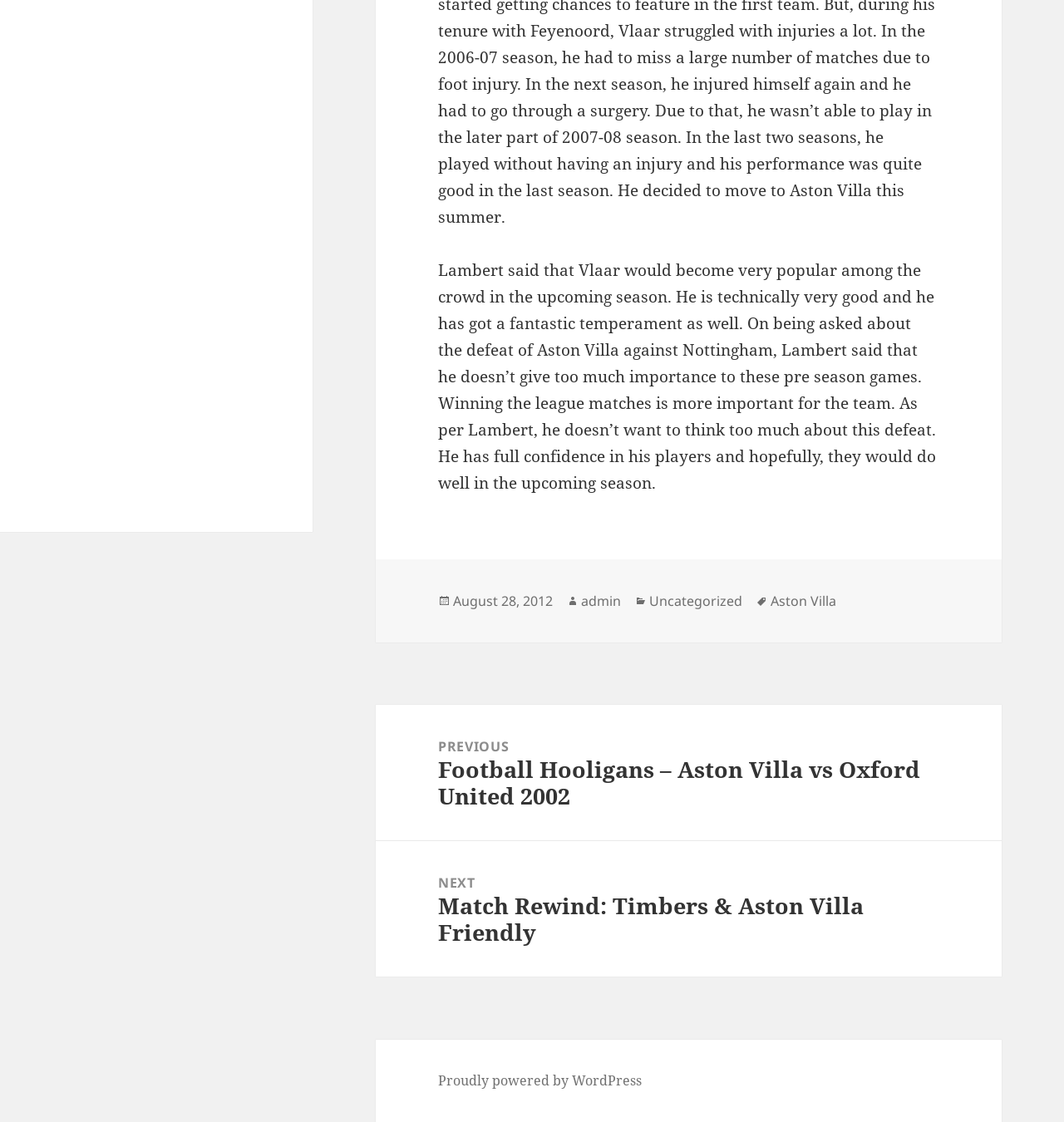Provide the bounding box coordinates in the format (top-left x, top-left y, bottom-right x, bottom-right y). All values are floating point numbers between 0 and 1. Determine the bounding box coordinate of the UI element described as: Proudly powered by WordPress

[0.412, 0.955, 0.603, 0.972]